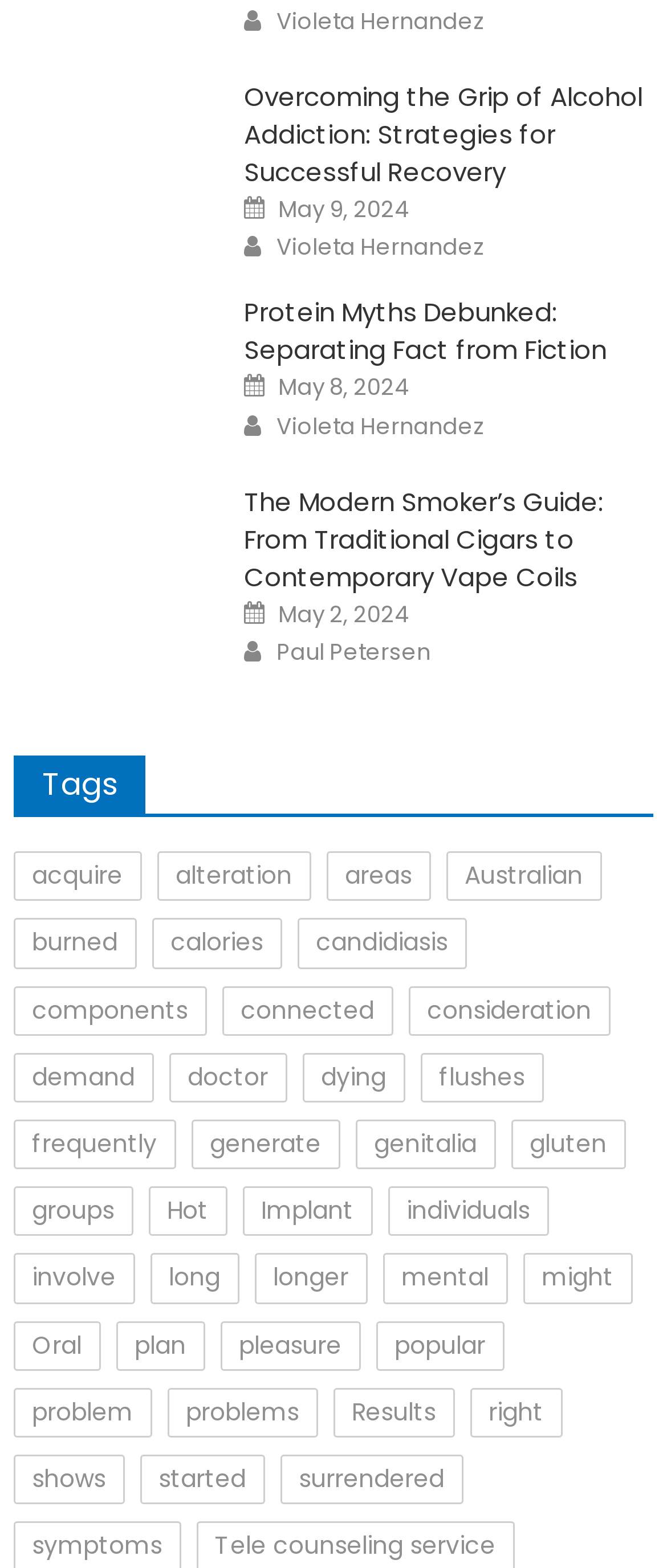Please identify the coordinates of the bounding box for the clickable region that will accomplish this instruction: "Read the article 'The Modern Smoker’s Guide: From Traditional Cigars to Contemporary Vape Coils'".

[0.366, 0.306, 0.98, 0.378]